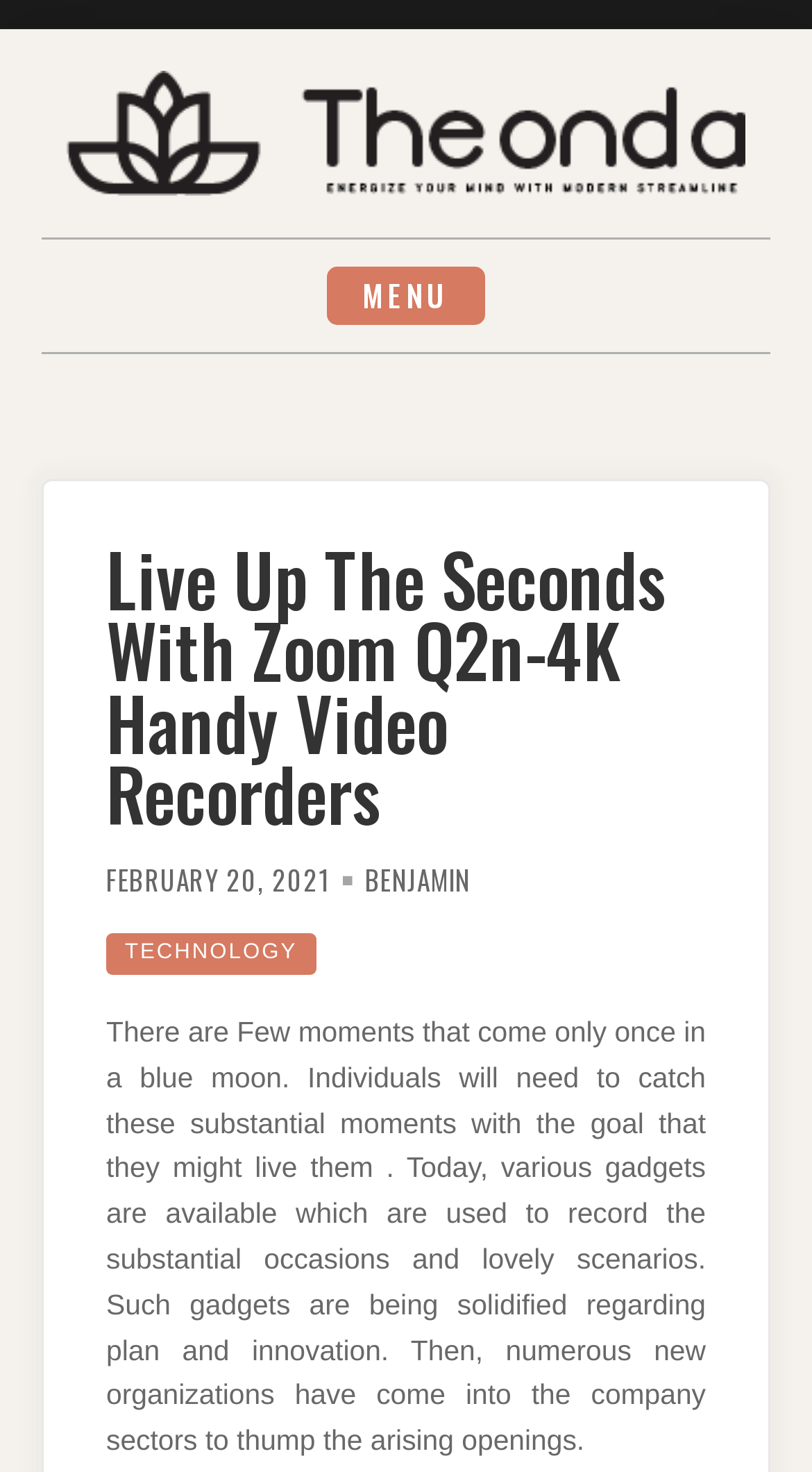Describe the entire webpage, focusing on both content and design.

The webpage is about the Zoom Q2n-4K Handy Video Recorders, with a focus on capturing special moments. At the top left of the page, there is a link and an image, both labeled as "Theonda". Below this, there is a button labeled "MENU" that is not expanded. 

To the right of the "MENU" button, there is a header section that contains the title "Live Up The Seconds With Zoom Q2n-4K Handy Video Recorders" in a heading element. Below the title, there are three links: "FEBRUARY 20, 2021" with a time element, "BENJAMIN", and "TECHNOLOGY". 

Further down the page, there is a block of static text that discusses the importance of capturing special moments and how various gadgets are available to record these moments. The text also mentions that these gadgets are being improved in terms of design and technology, and that new companies are emerging to take advantage of these opportunities.